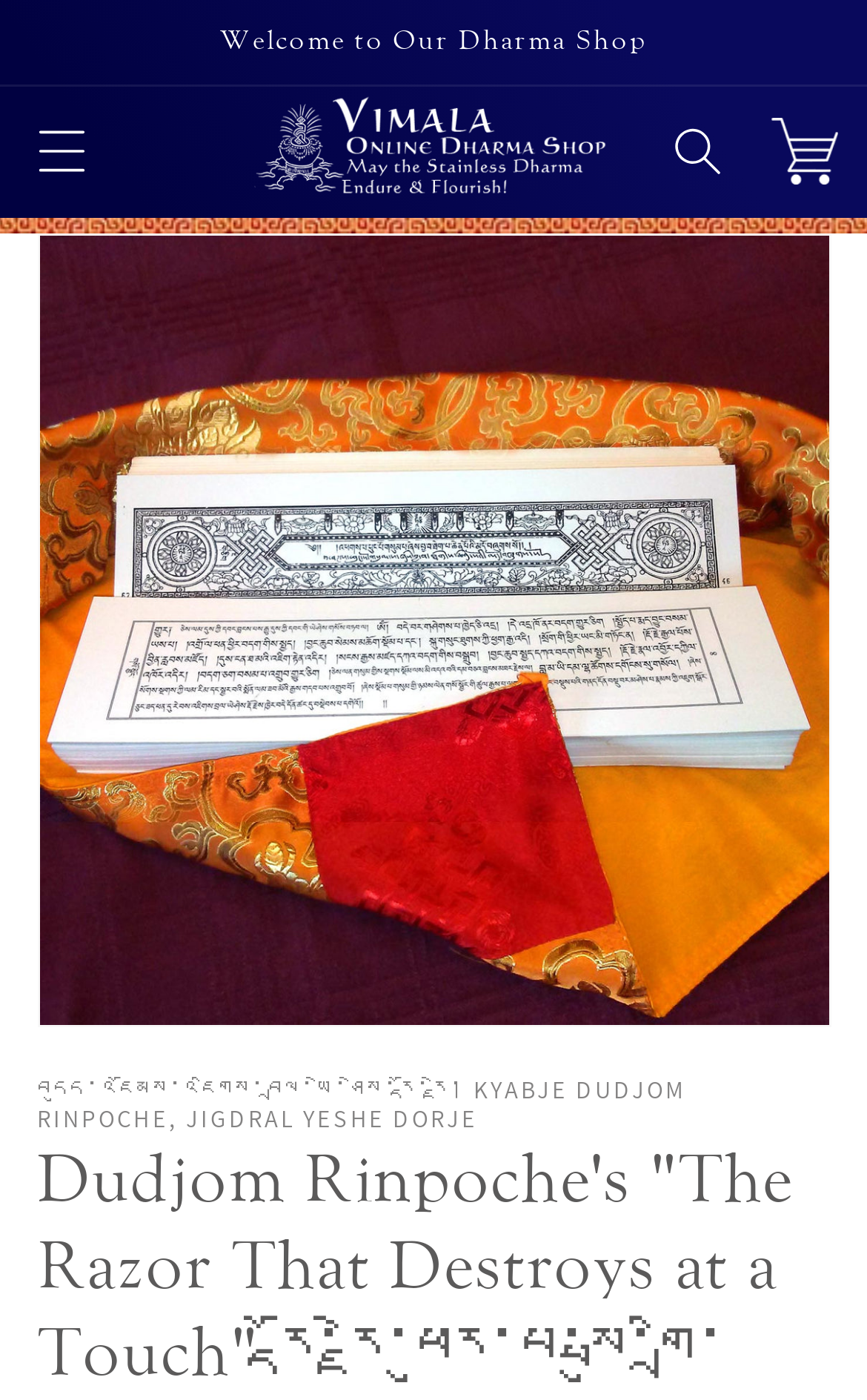Please find the bounding box for the following UI element description. Provide the coordinates in (top-left x, top-left y, bottom-right x, bottom-right y) format, with values between 0 and 1: parent_node: Cart

[0.271, 0.061, 0.729, 0.156]